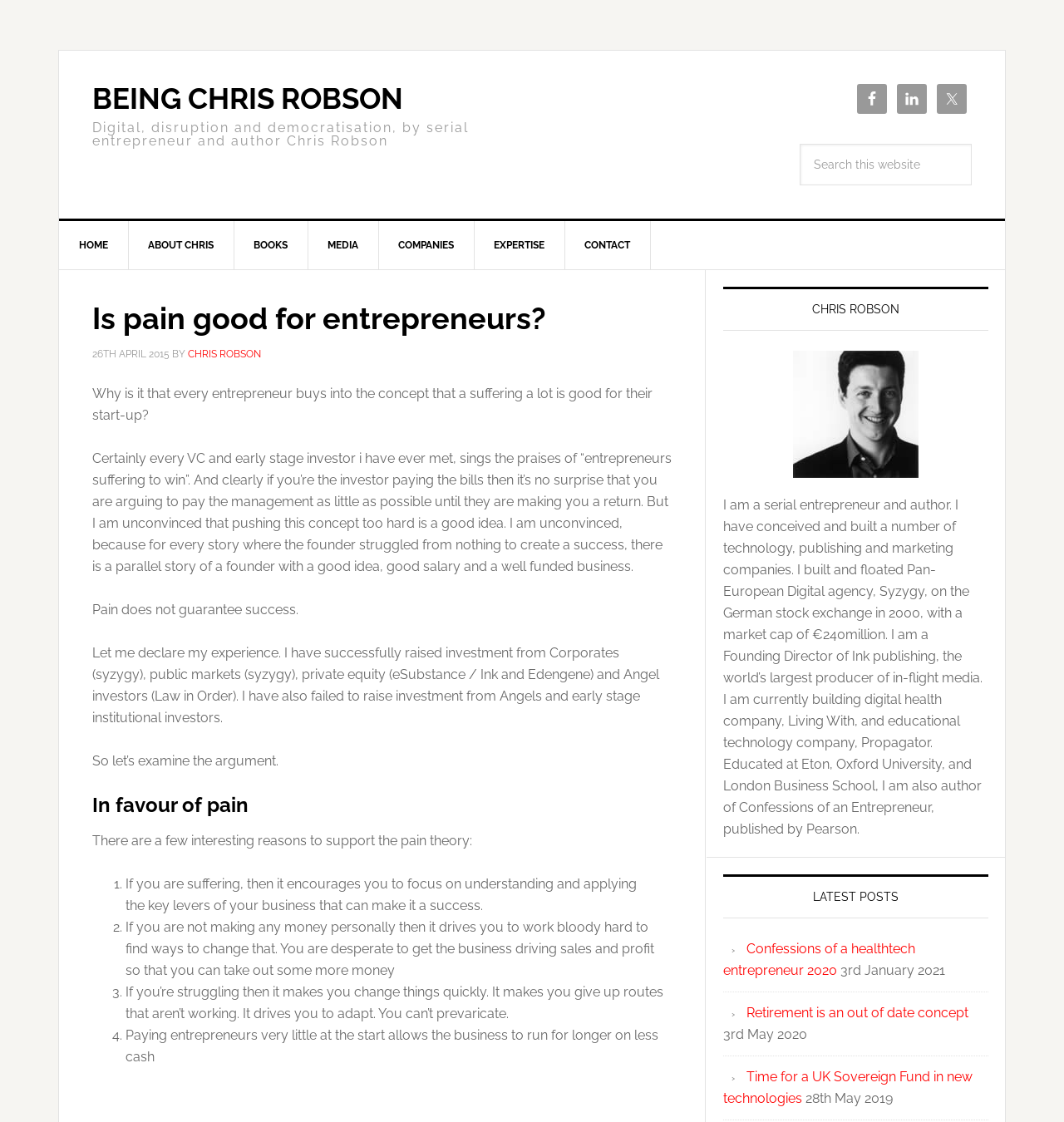Select the bounding box coordinates of the element I need to click to carry out the following instruction: "Visit V.L. Locey's romance author page".

None